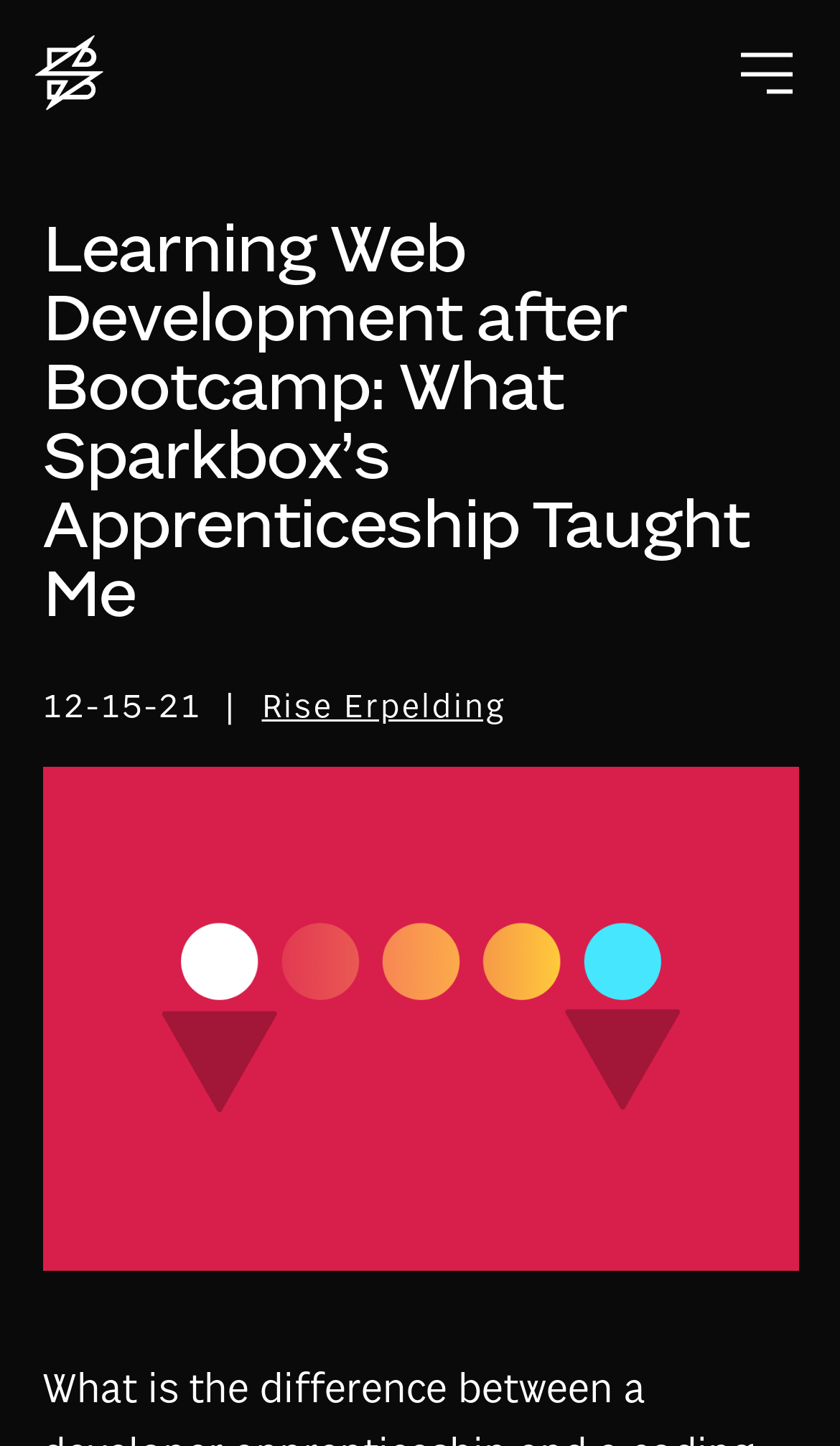What is the author's name?
Use the screenshot to answer the question with a single word or phrase.

Rise Erpelding